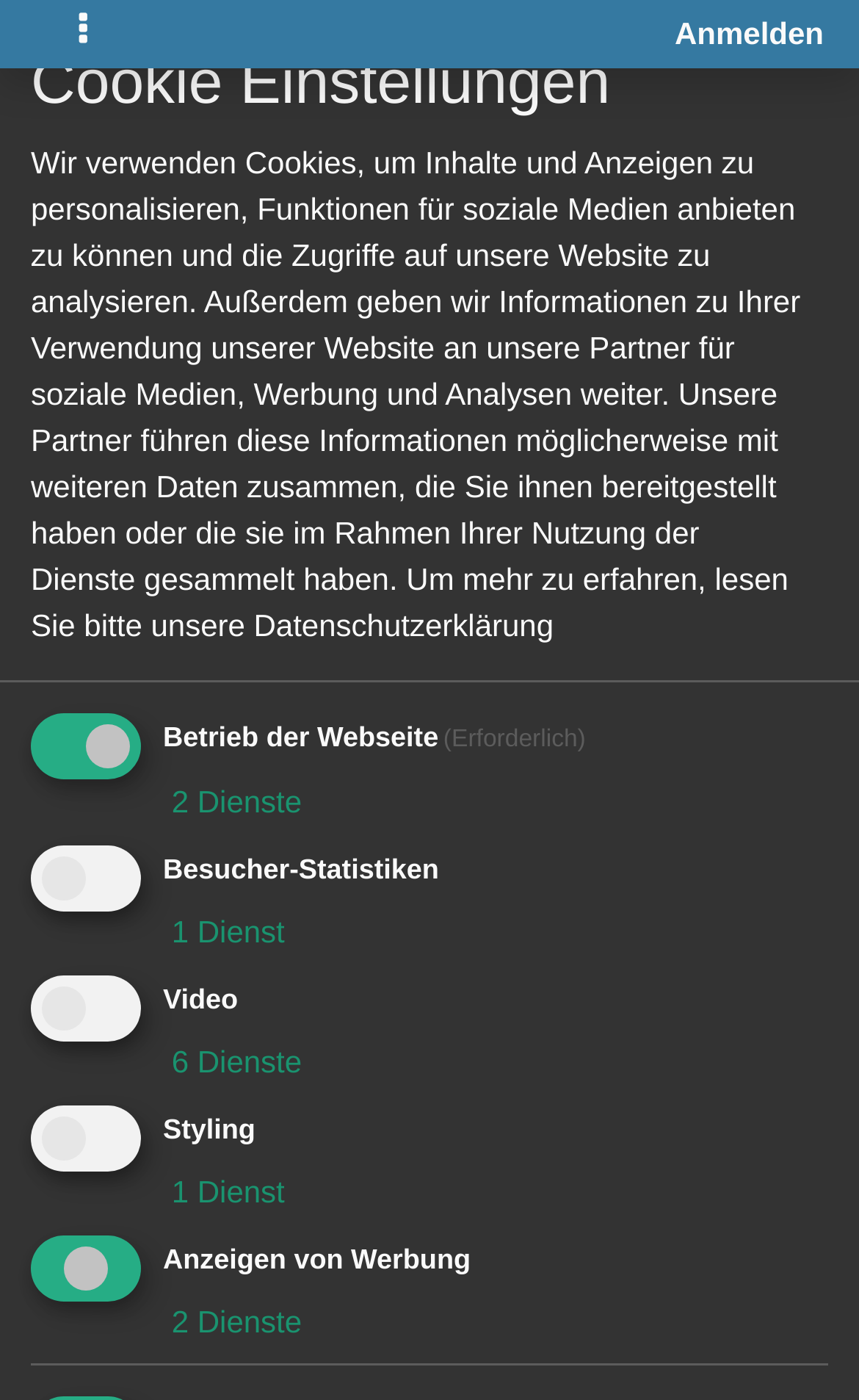Please find the bounding box coordinates of the clickable region needed to complete the following instruction: "Click on jokergreen0220's avatar". The bounding box coordinates must consist of four float numbers between 0 and 1, i.e., [left, top, right, bottom].

[0.059, 0.356, 0.187, 0.435]